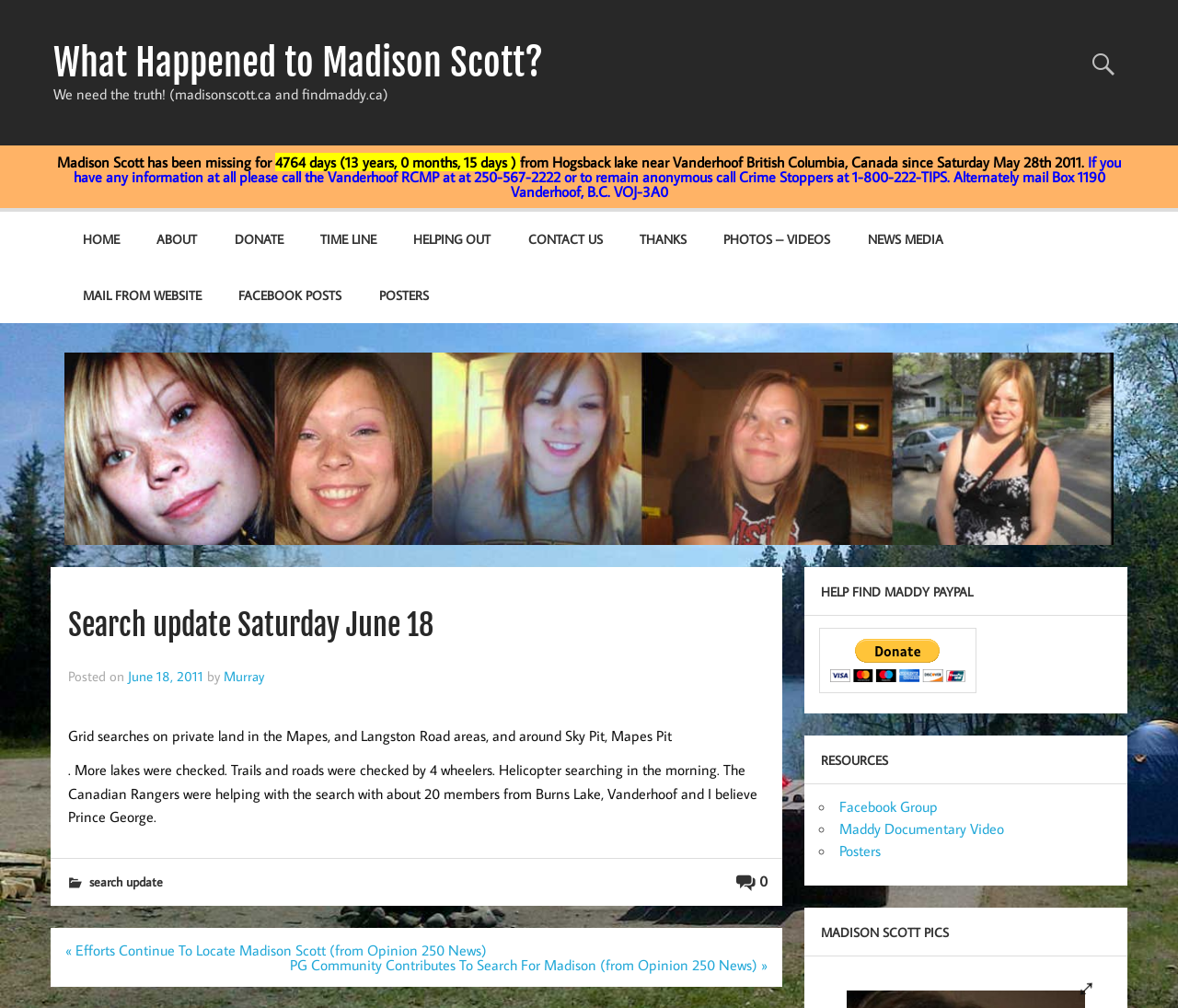Could you determine the bounding box coordinates of the clickable element to complete the instruction: "Donate using PayPal"? Provide the coordinates as four float numbers between 0 and 1, i.e., [left, top, right, bottom].

[0.695, 0.622, 0.829, 0.688]